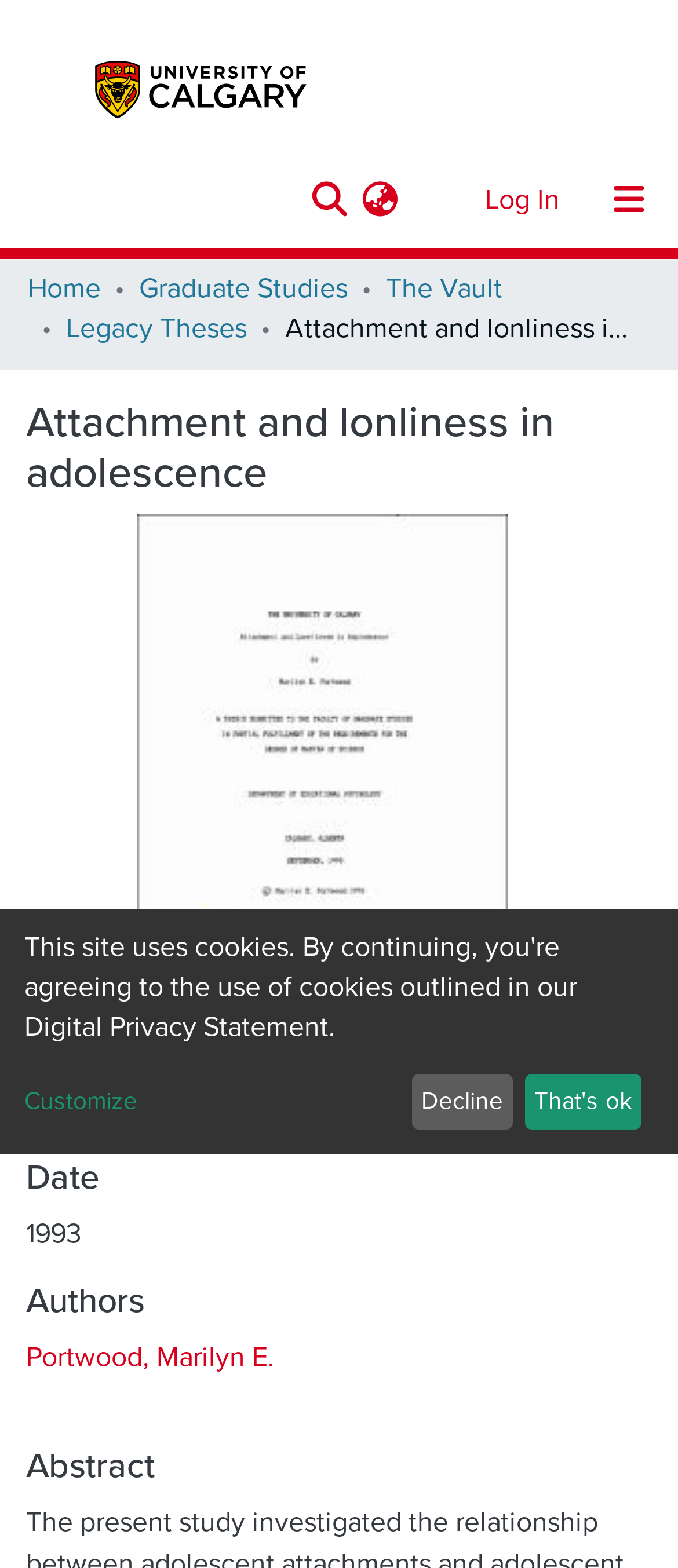Find and specify the bounding box coordinates that correspond to the clickable region for the instruction: "Search for a repository".

[0.441, 0.105, 0.518, 0.147]